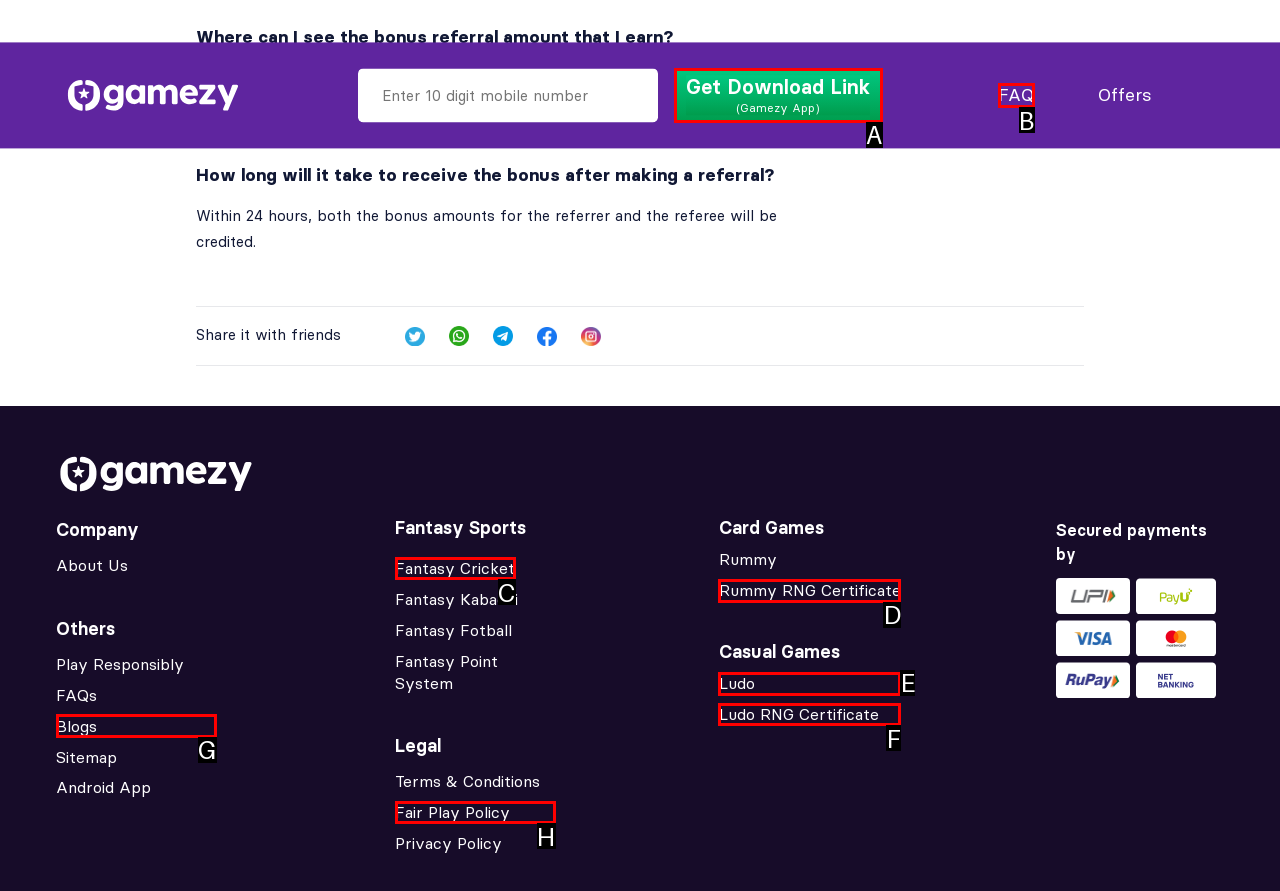Tell me which option best matches the description: Get Download Link (Gamezy App)
Answer with the option's letter from the given choices directly.

A